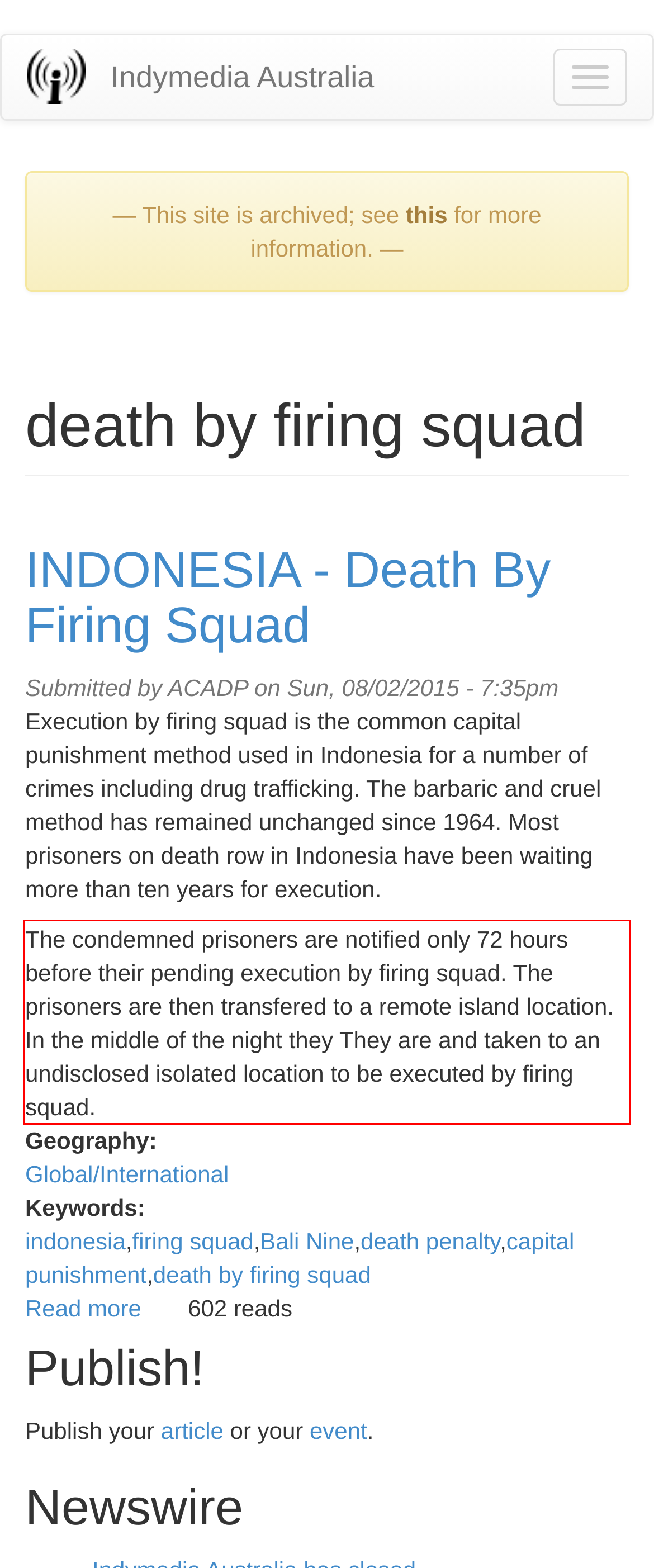Please examine the screenshot of the webpage and read the text present within the red rectangle bounding box.

The condemned prisoners are notified only 72 hours before their pending execution by firing squad. The prisoners are then transfered to a remote island location. In the middle of the night they They are and taken to an undisclosed isolated location to be executed by firing squad.